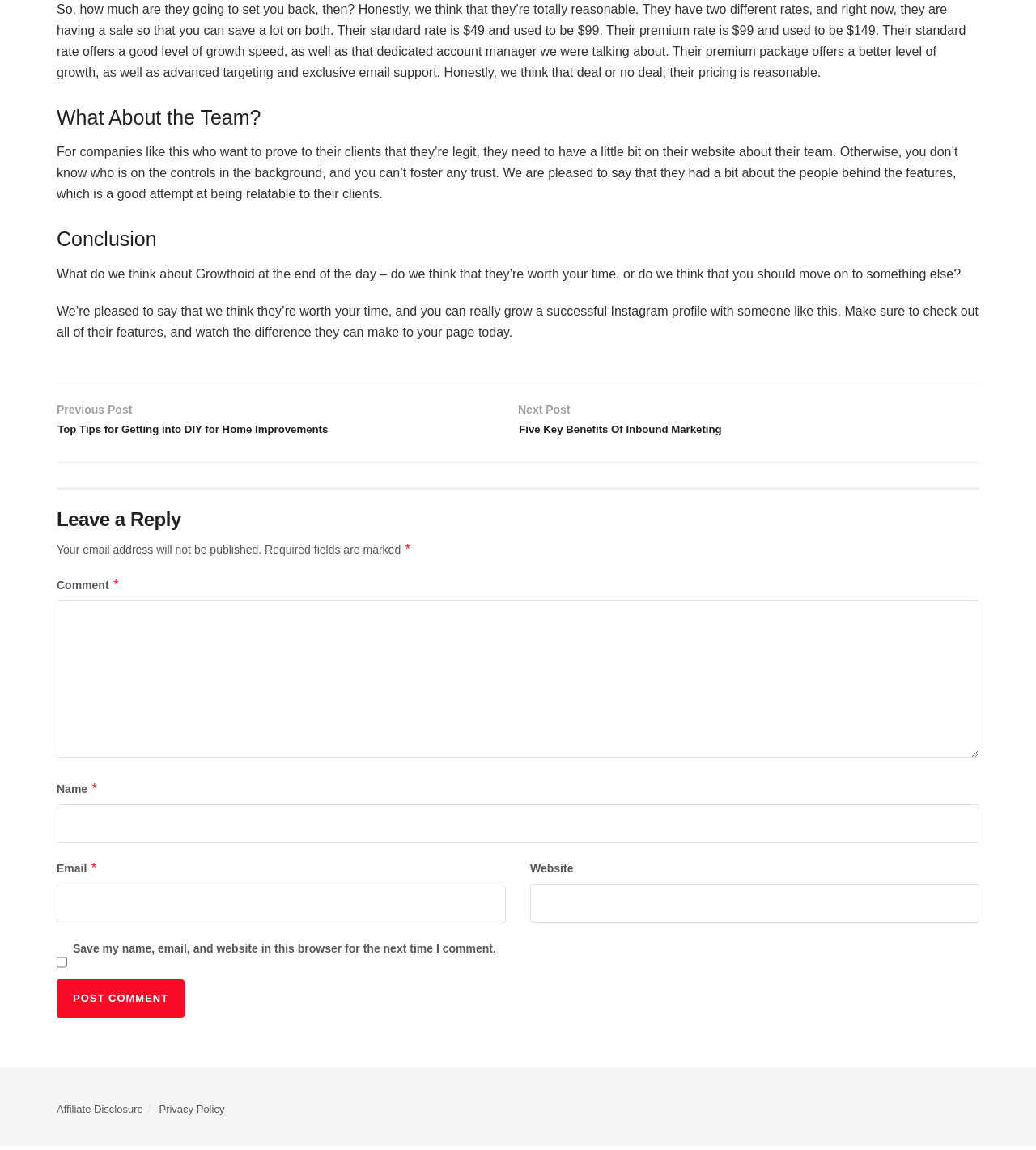Using the element description name="submit" value="Post Comment", predict the bounding box coordinates for the UI element. Provide the coordinates in (top-left x, top-left y, bottom-right x, bottom-right y) format with values ranging from 0 to 1.

None